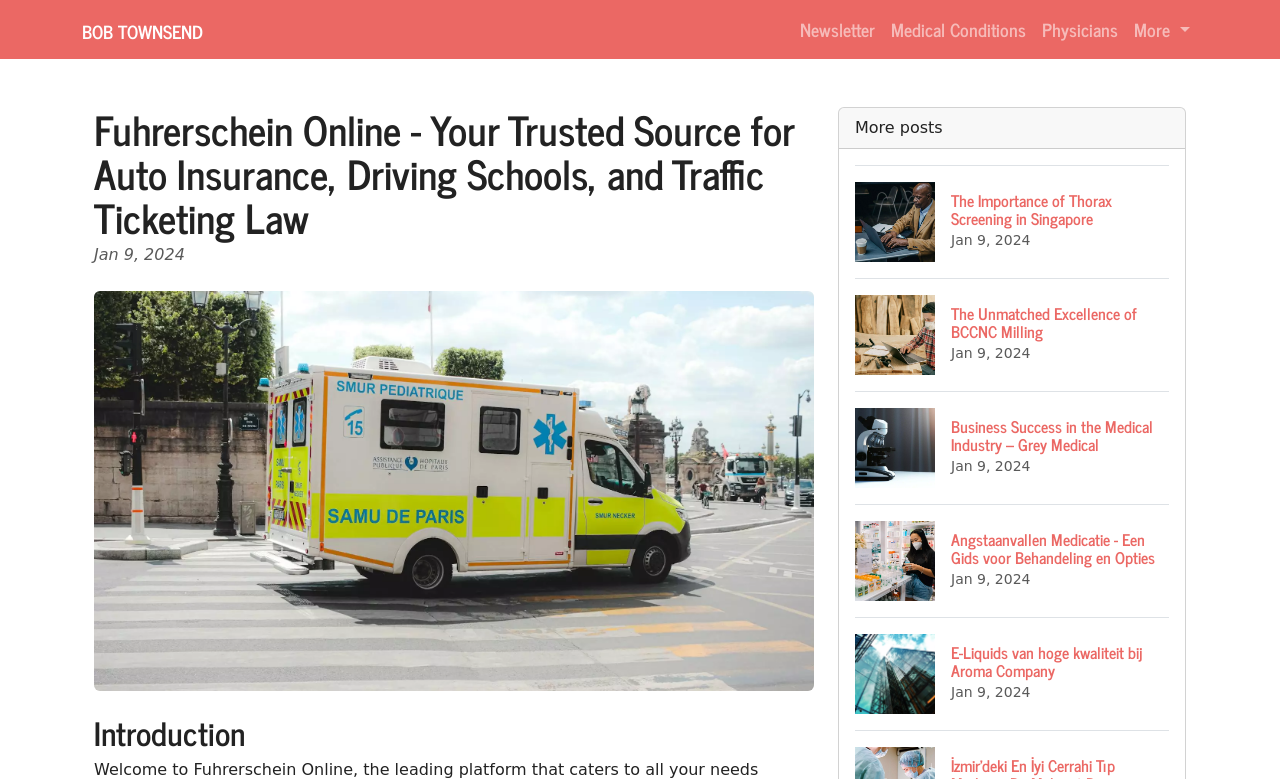What is the date mentioned on the webpage?
Using the visual information, respond with a single word or phrase.

Jan 9, 2024